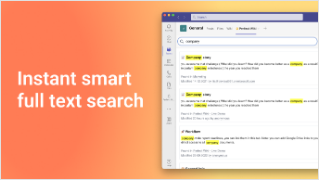Using the information shown in the image, answer the question with as much detail as possible: What color are the key phrases highlighted in?

The key phrases in the search results are highlighted in yellow, making them easily visible and distinguishable from the rest of the text, which helps users quickly identify the most relevant information.